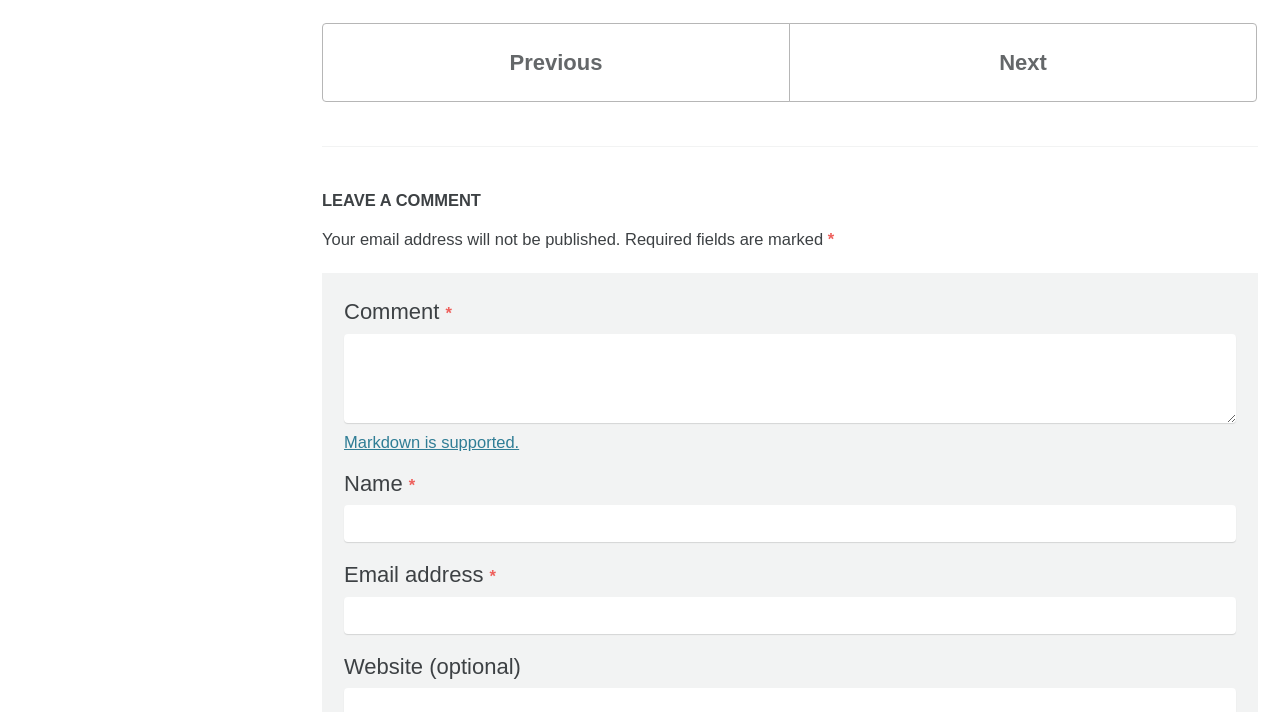Extract the bounding box coordinates for the UI element described by the text: "parent_node: Email address * name="fields[email]"". The coordinates should be in the form of [left, top, right, bottom] with values between 0 and 1.

[0.269, 0.838, 0.966, 0.89]